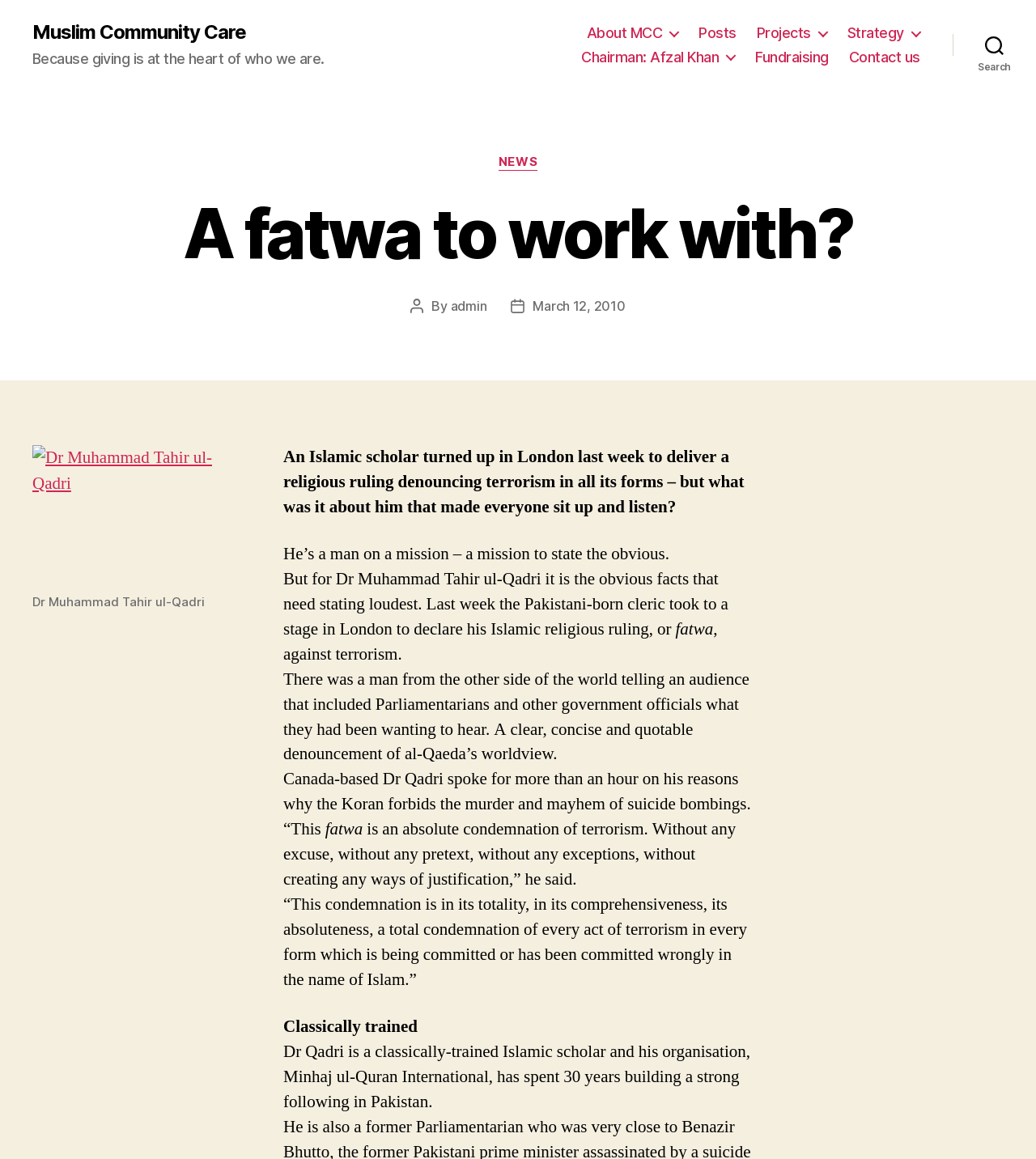What is the name of Dr Qadri's organization?
Using the image, provide a detailed and thorough answer to the question.

I found the answer by reading the StaticText elements that describe Dr Qadri's background, which mentions the name of his organization.